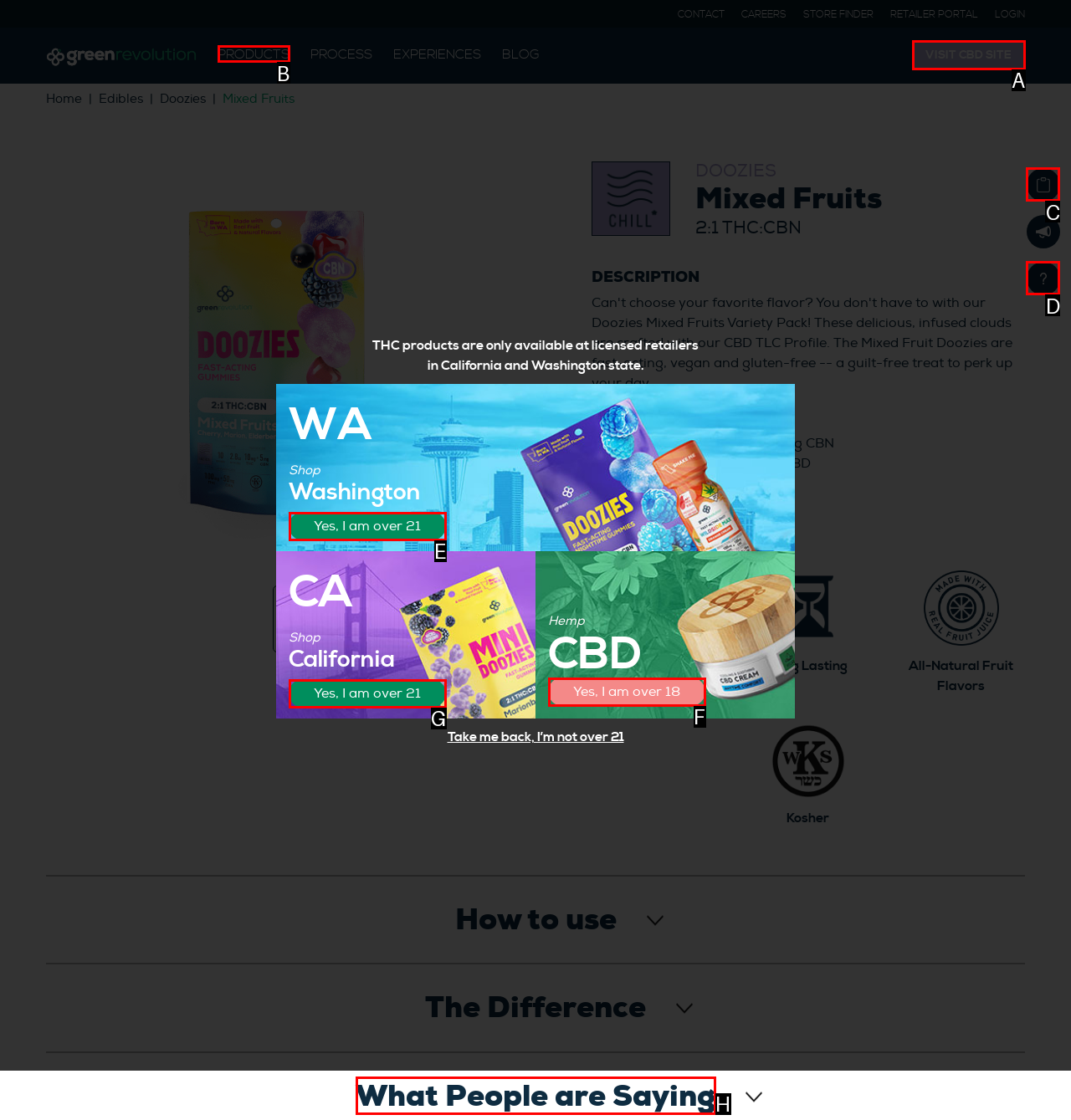Based on the element described as: Yes, I am over 18
Find and respond with the letter of the correct UI element.

F